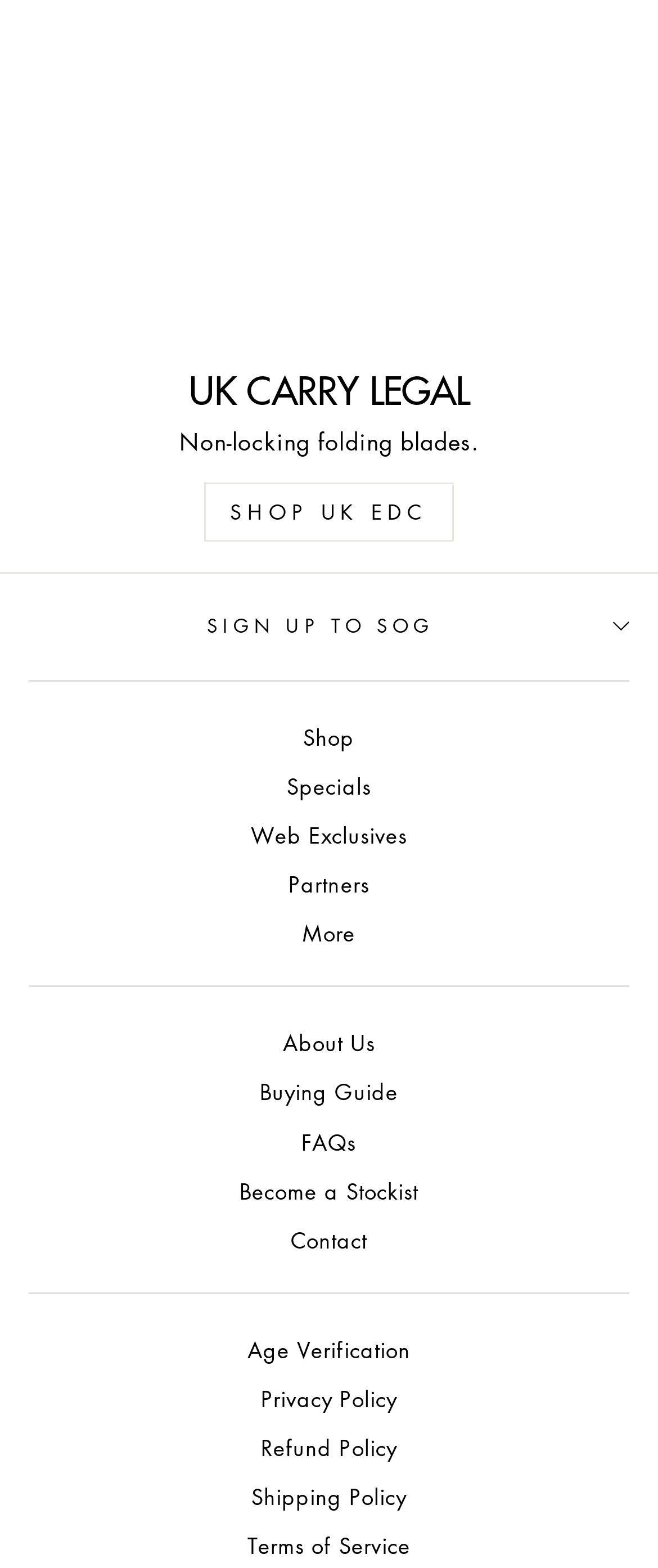Please answer the following query using a single word or phrase: 
Is there a link to sign up for a newsletter or subscription?

Yes